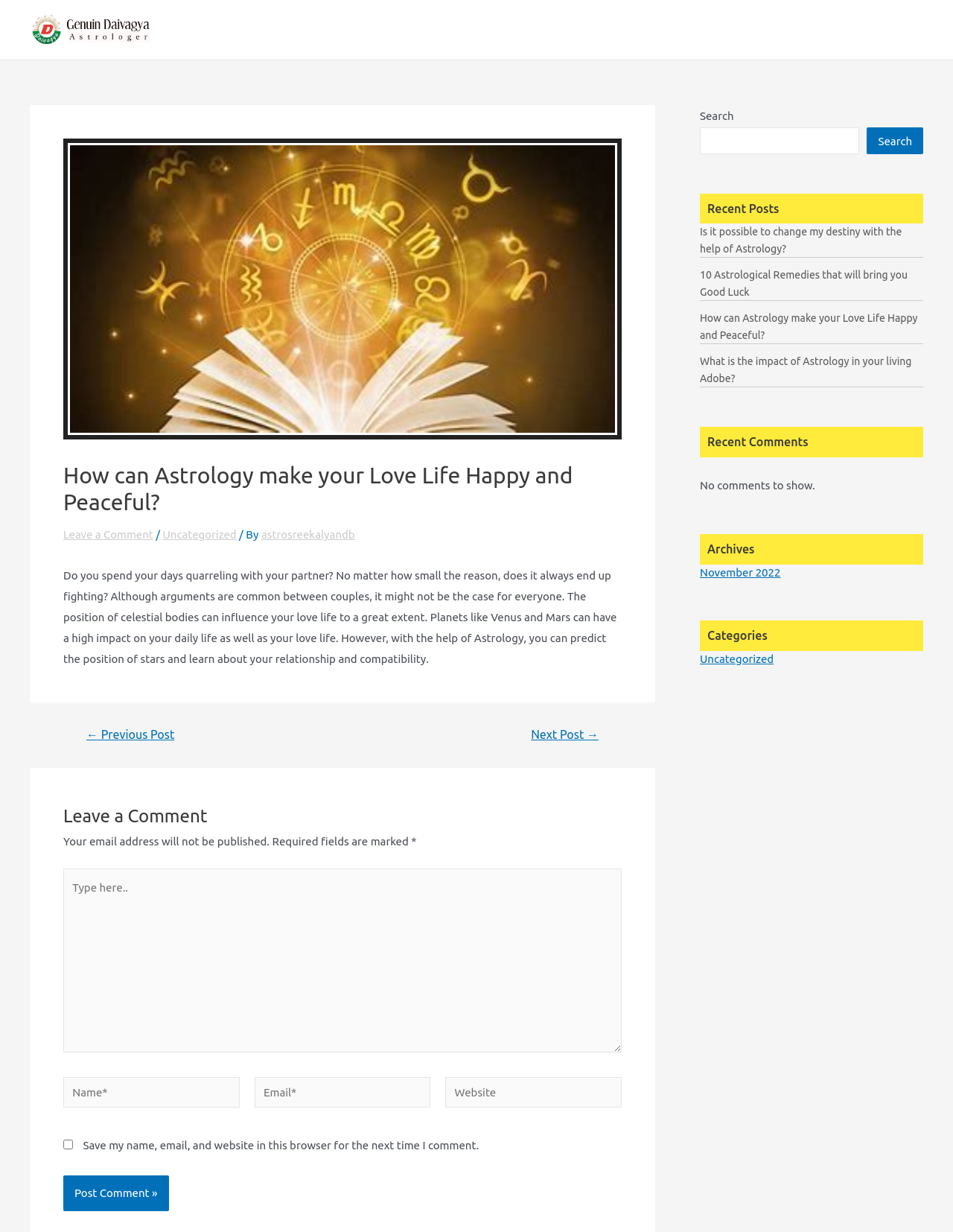Please identify the bounding box coordinates of the clickable area that will allow you to execute the instruction: "Leave a comment".

[0.066, 0.429, 0.161, 0.439]